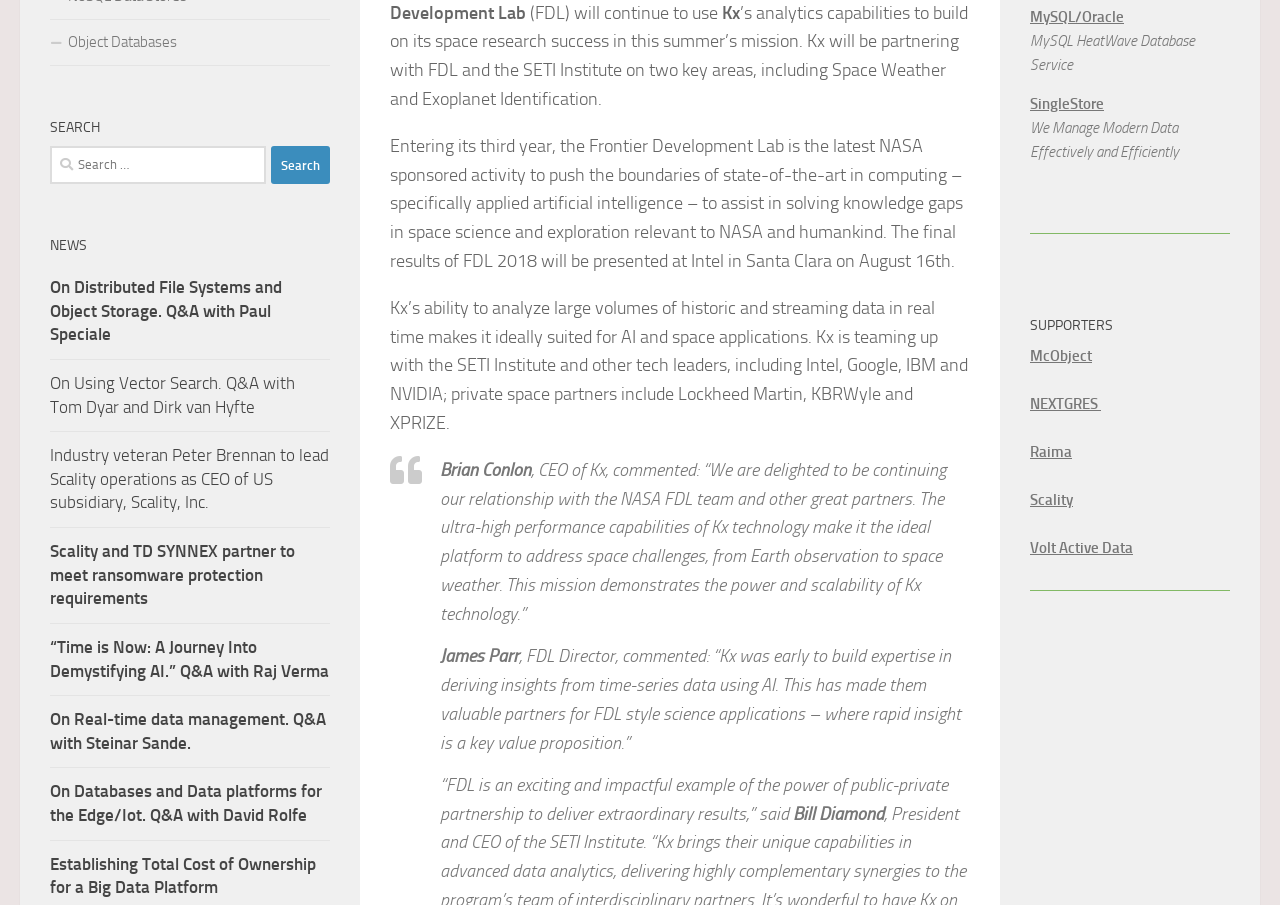Using the provided element description, identify the bounding box coordinates as (top-left x, top-left y, bottom-right x, bottom-right y). Ensure all values are between 0 and 1. Description: Volt Active Data

[0.805, 0.596, 0.885, 0.615]